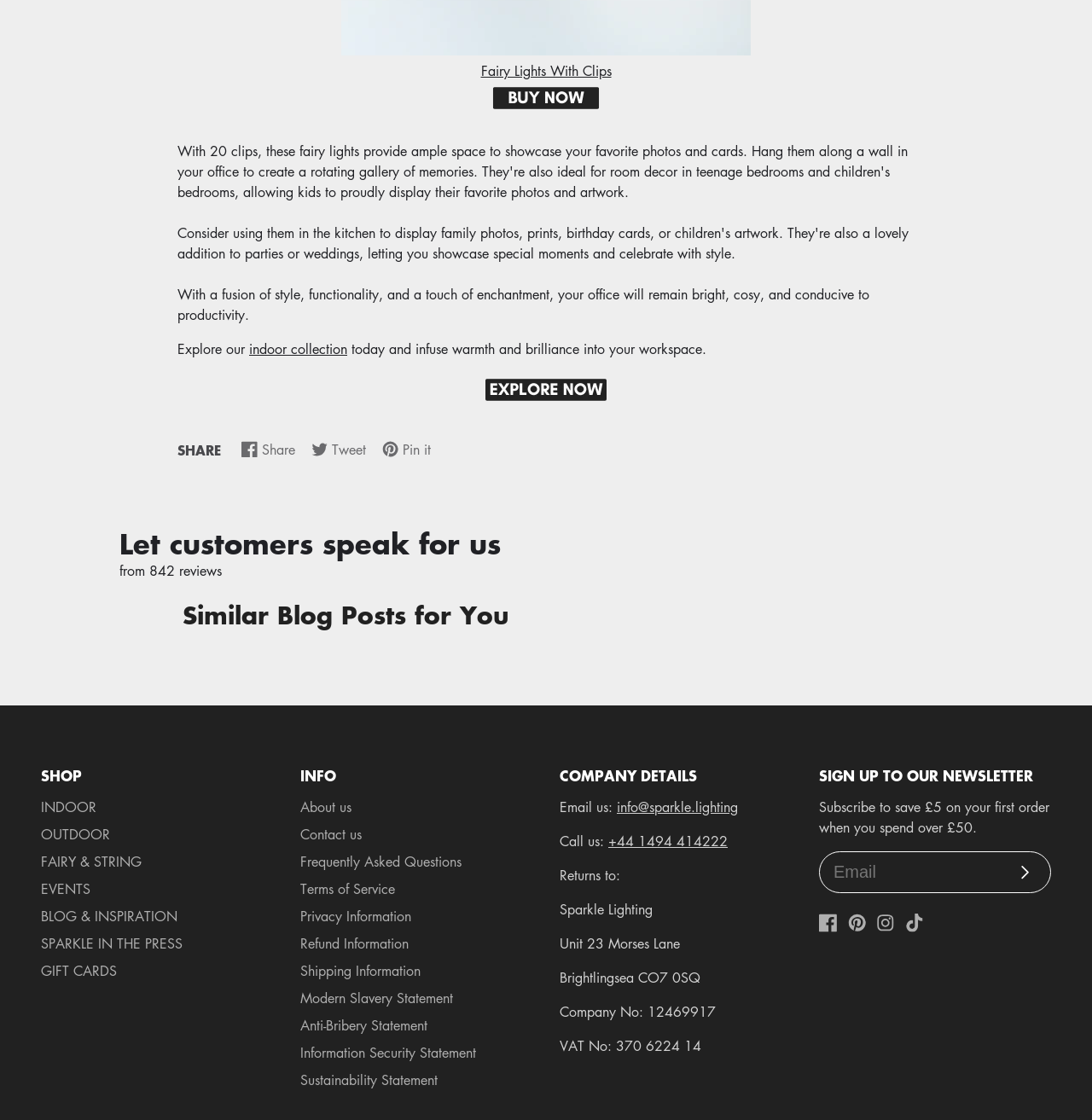What type of products does this website sell?
Please provide a detailed answer to the question.

Based on the links and headings on the webpage, such as 'INDOOR', 'OUTDOOR', 'FAIRY & STRING', and 'SHOP', it appears that this website sells various types of lighting products.